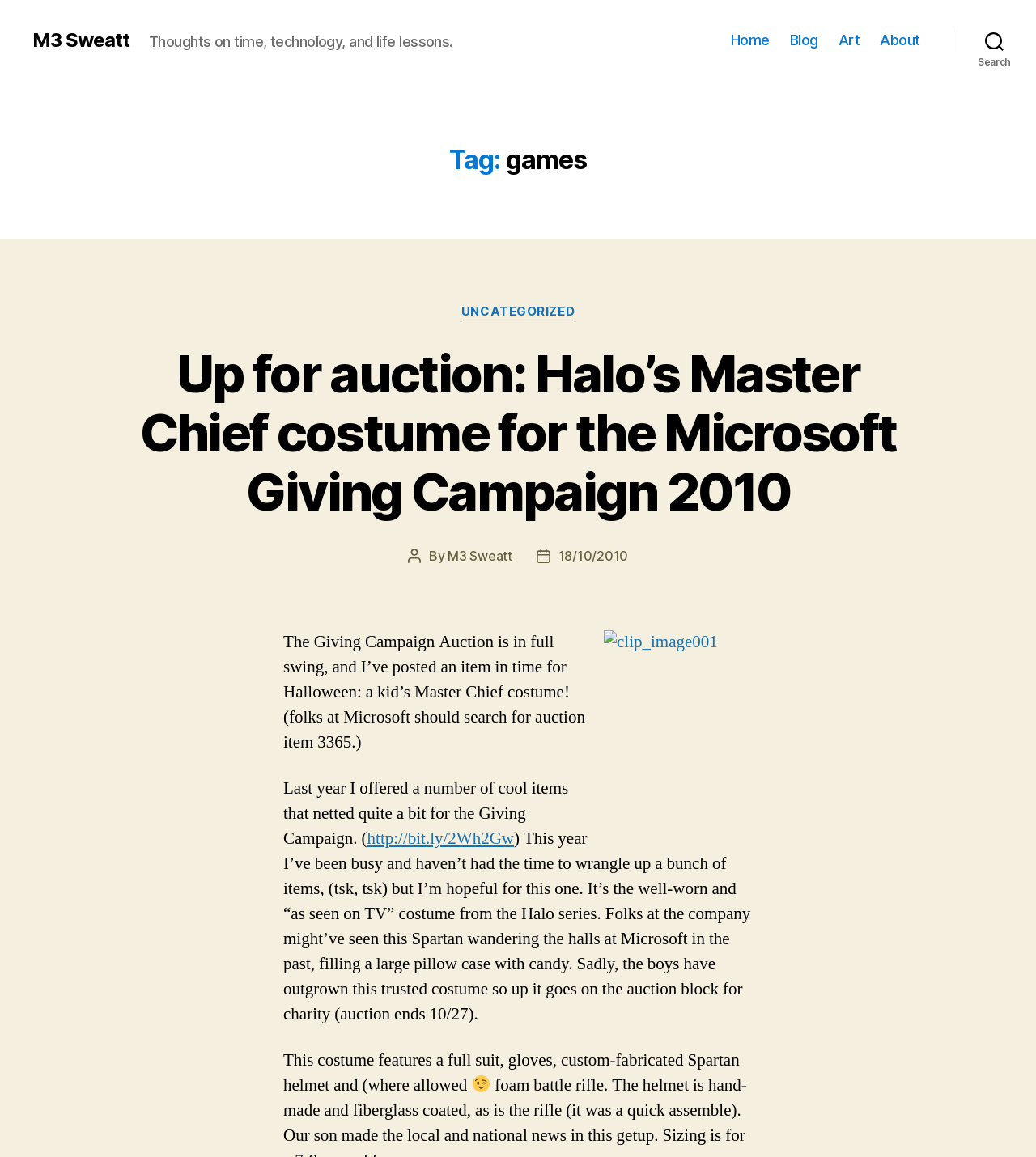Please identify the bounding box coordinates of the clickable element to fulfill the following instruction: "View the 'Blog' page". The coordinates should be four float numbers between 0 and 1, i.e., [left, top, right, bottom].

[0.762, 0.027, 0.79, 0.043]